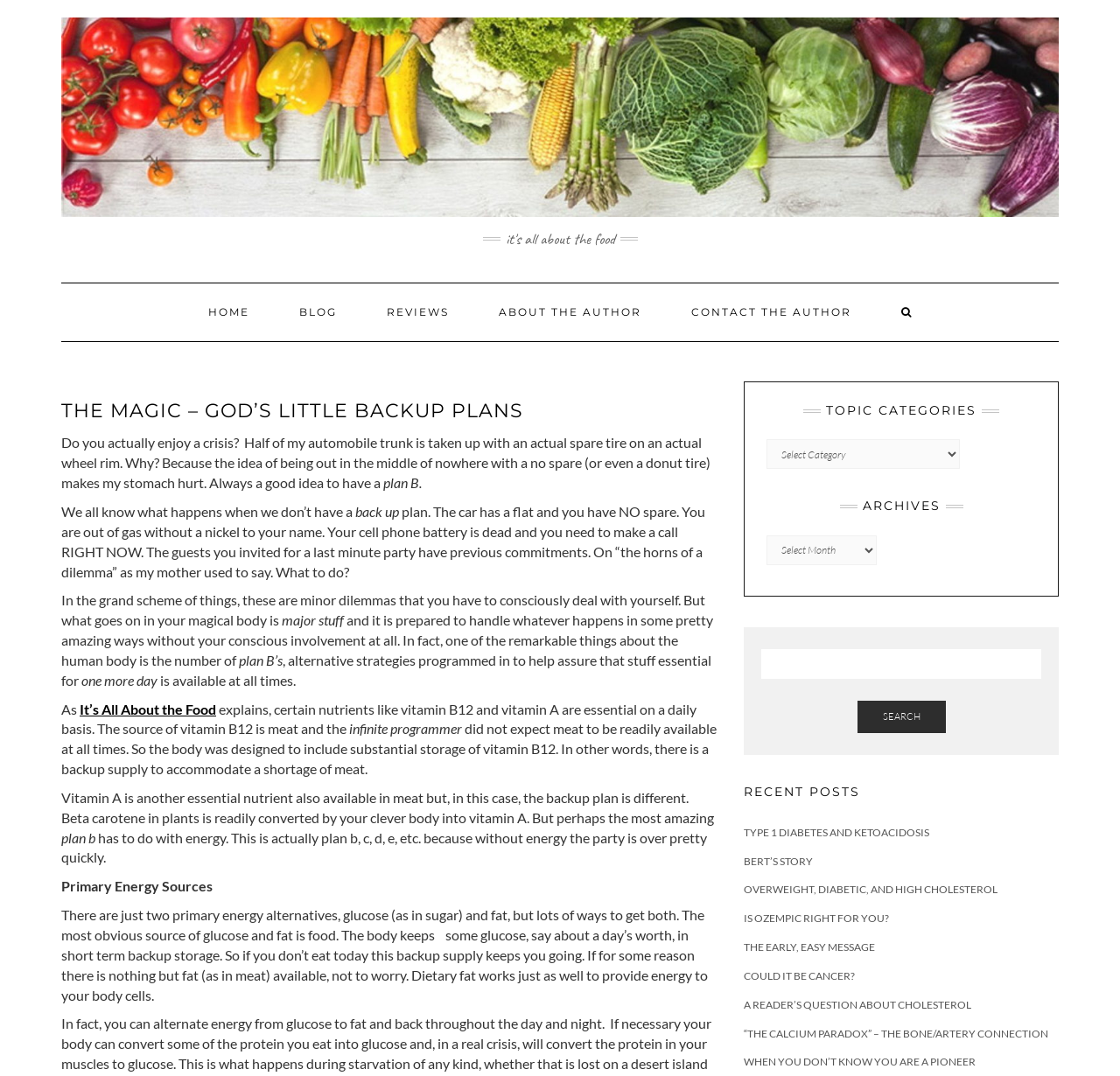Give a short answer to this question using one word or a phrase:
What is the main topic of this webpage?

Food and health